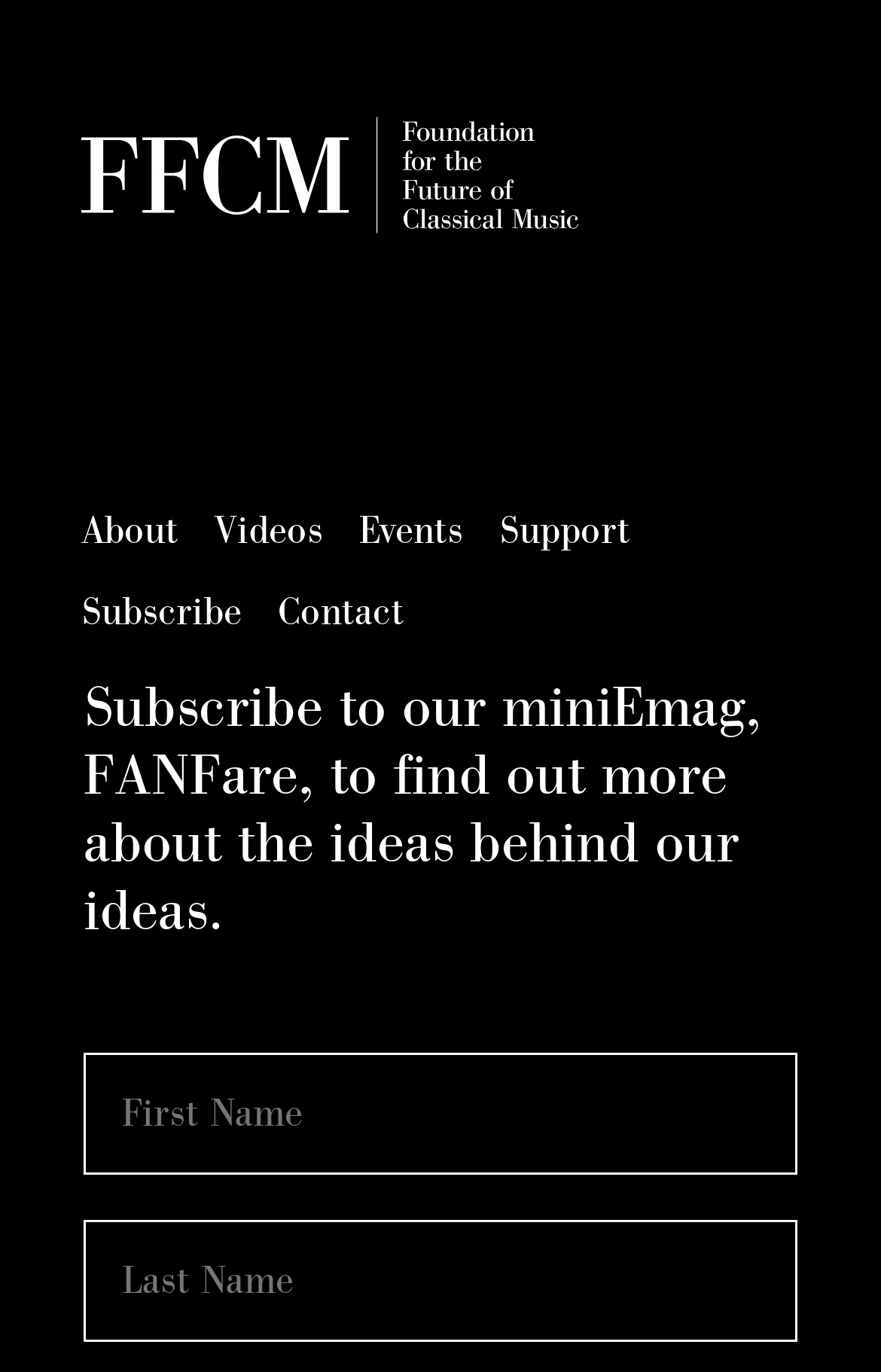How many text elements are there on the webpage?
Based on the image, please offer an in-depth response to the question.

I counted the number of text elements, which includes the 'Header navigation 2' text, the 'Subscribe to our miniEmag' text, and the OCR text of the image (although it's empty in this case).